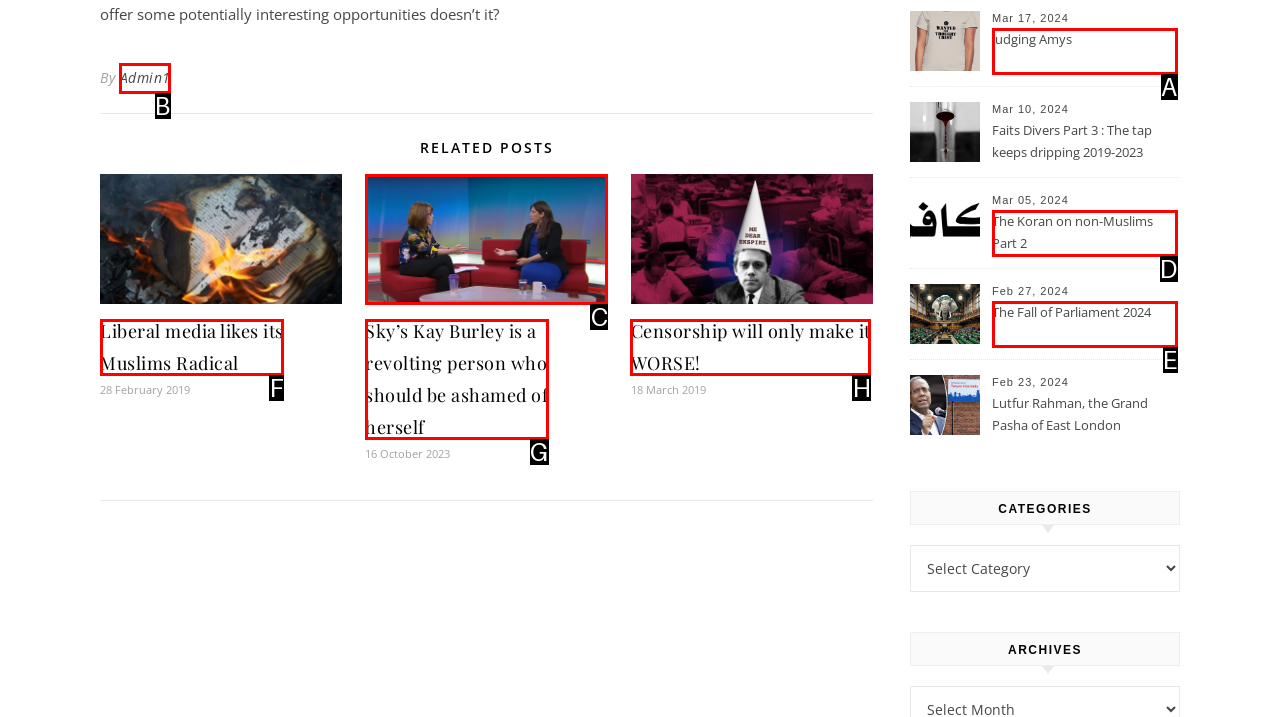For the task: Click on the 'Admin1' link, tell me the letter of the option you should click. Answer with the letter alone.

B